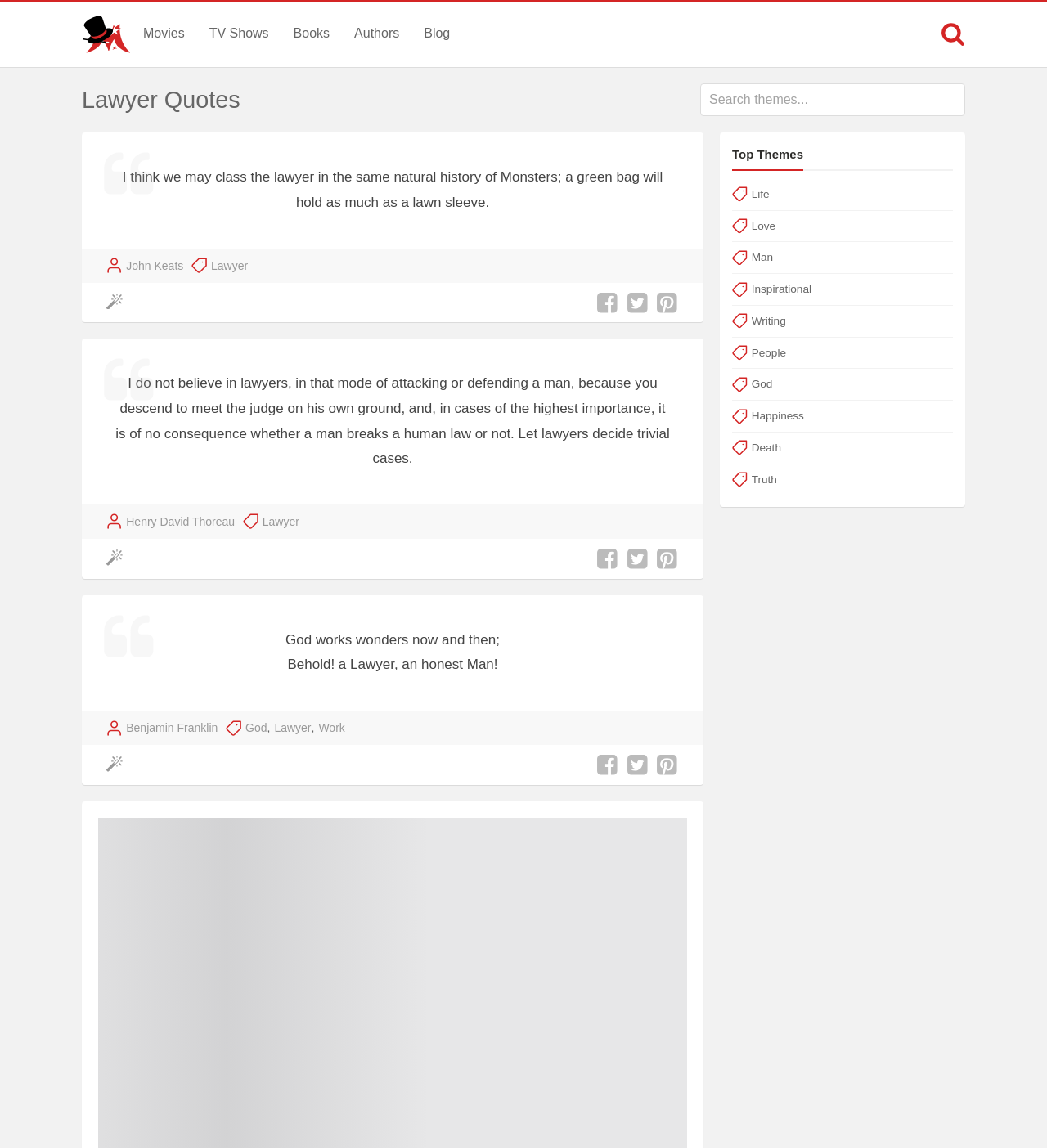Give a succinct answer to this question in a single word or phrase: 
What is the purpose of the 'Do Some Magic!' button?

Unknown